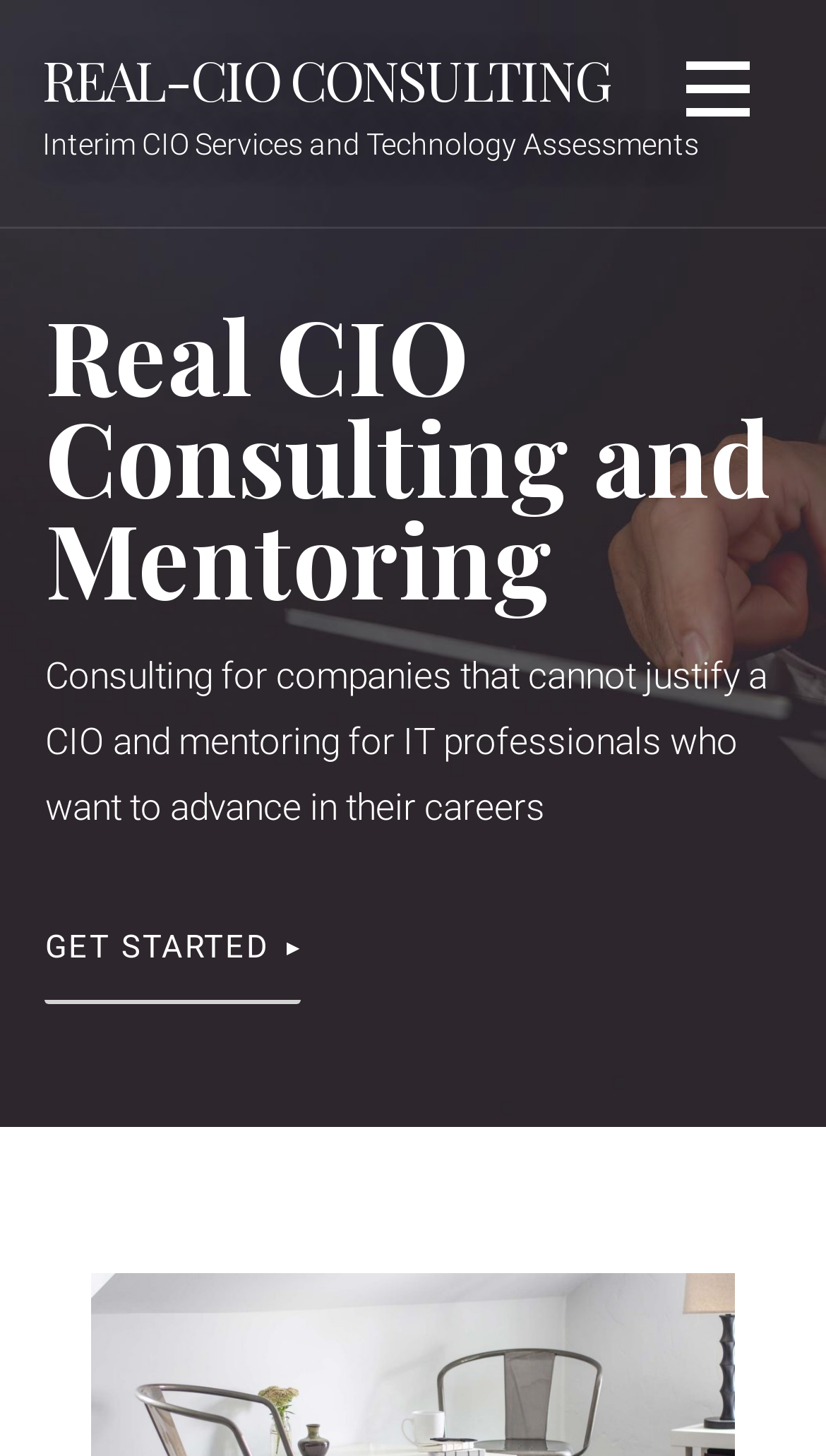Please answer the following question using a single word or phrase: What is the main service provided by Real-CIO Consulting?

Interim CIO Services